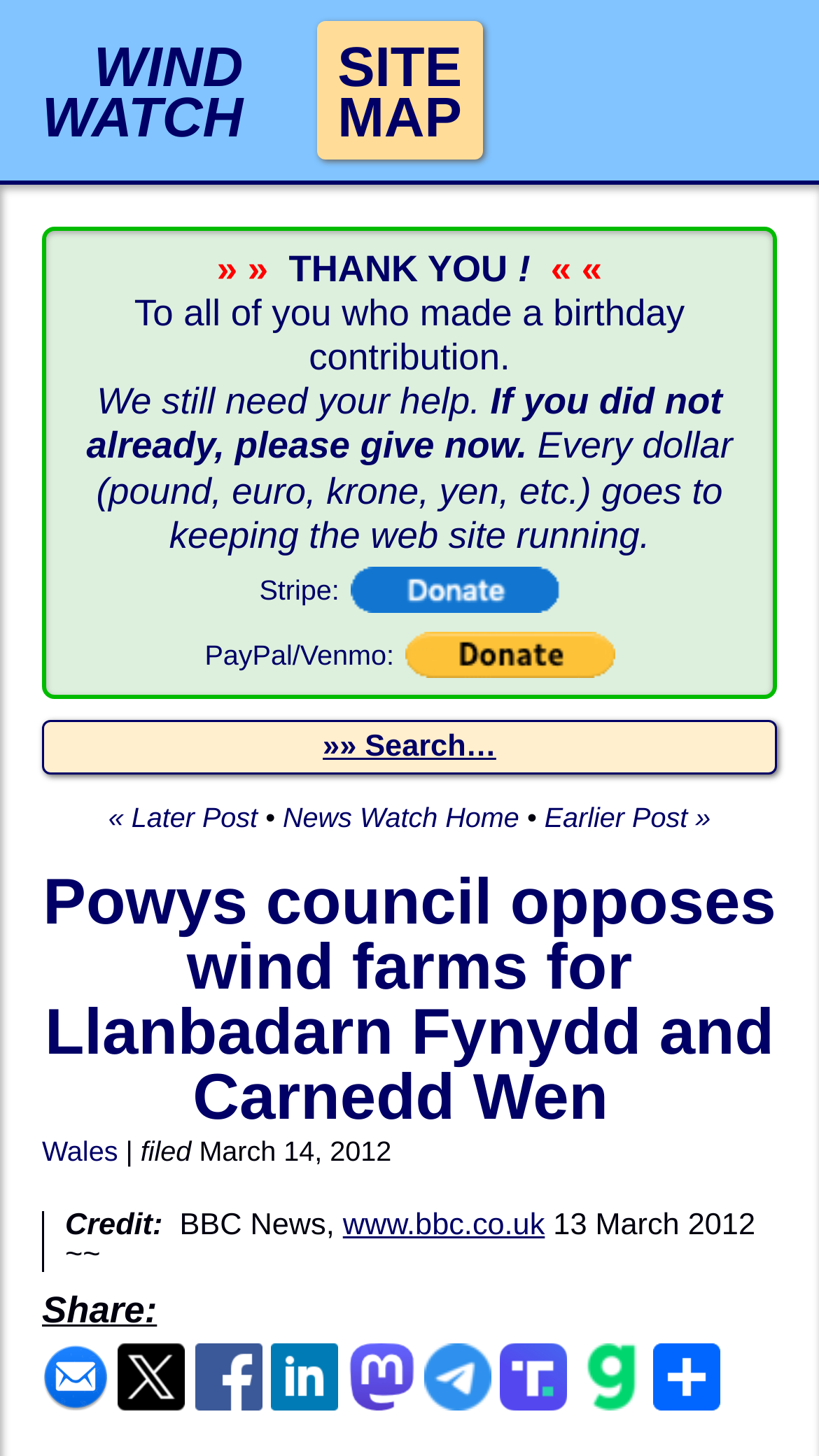How many social media sharing options are available?
Kindly answer the question with as much detail as you can.

The webpage provides 7 social media sharing options, namely 'e-mail', 'X', 'FB', 'LI', 'M', 'TG', and 'TS', which are listed as links with IDs 242, 244, 246, 248, 250, 252, and 254, respectively.